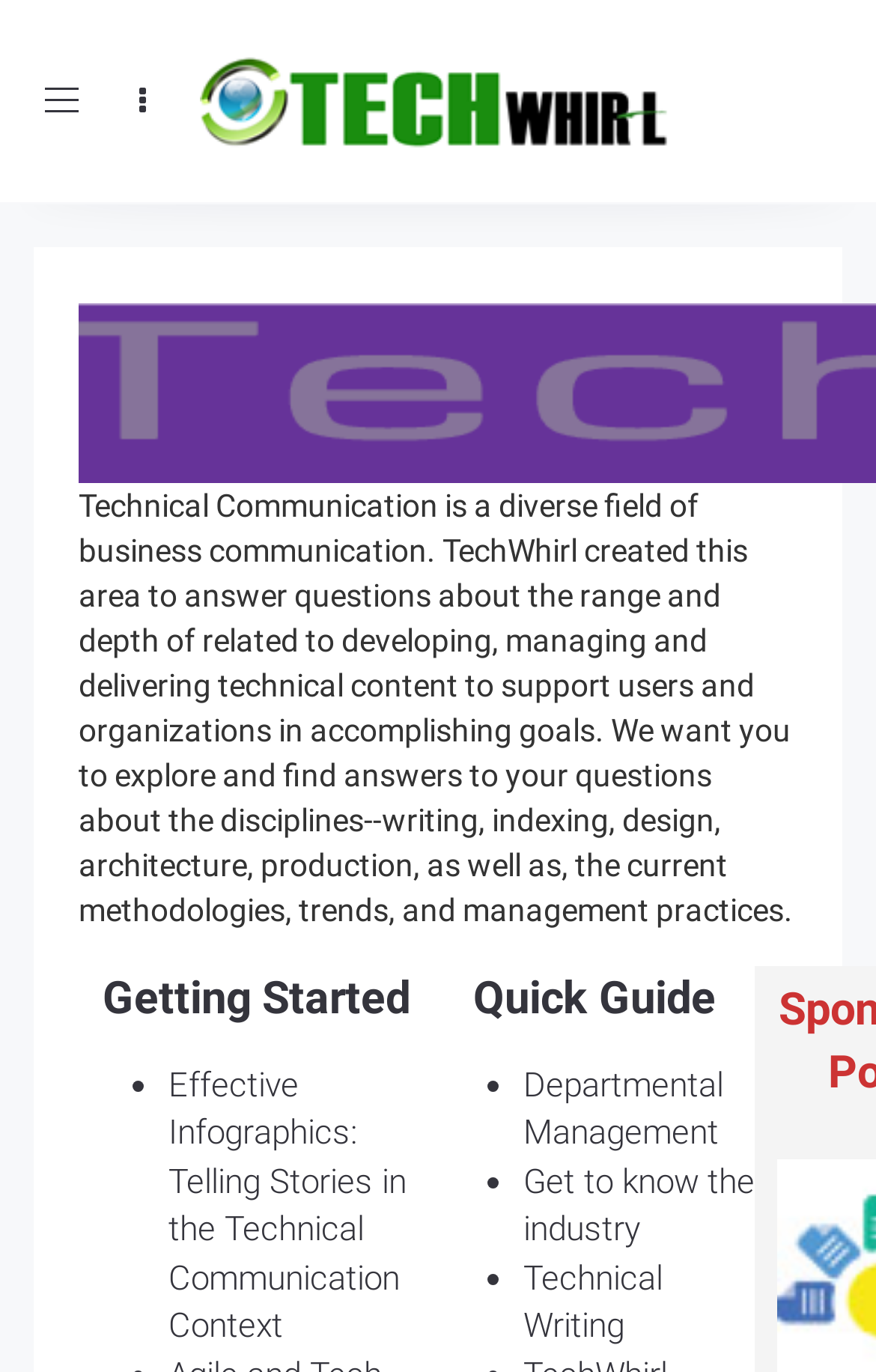Given the description alt="TechWhirl", predict the bounding box coordinates of the UI element. Ensure the coordinates are in the format (top-left x, top-left y, bottom-right x, bottom-right y) and all values are between 0 and 1.

[0.229, 0.0, 0.771, 0.147]